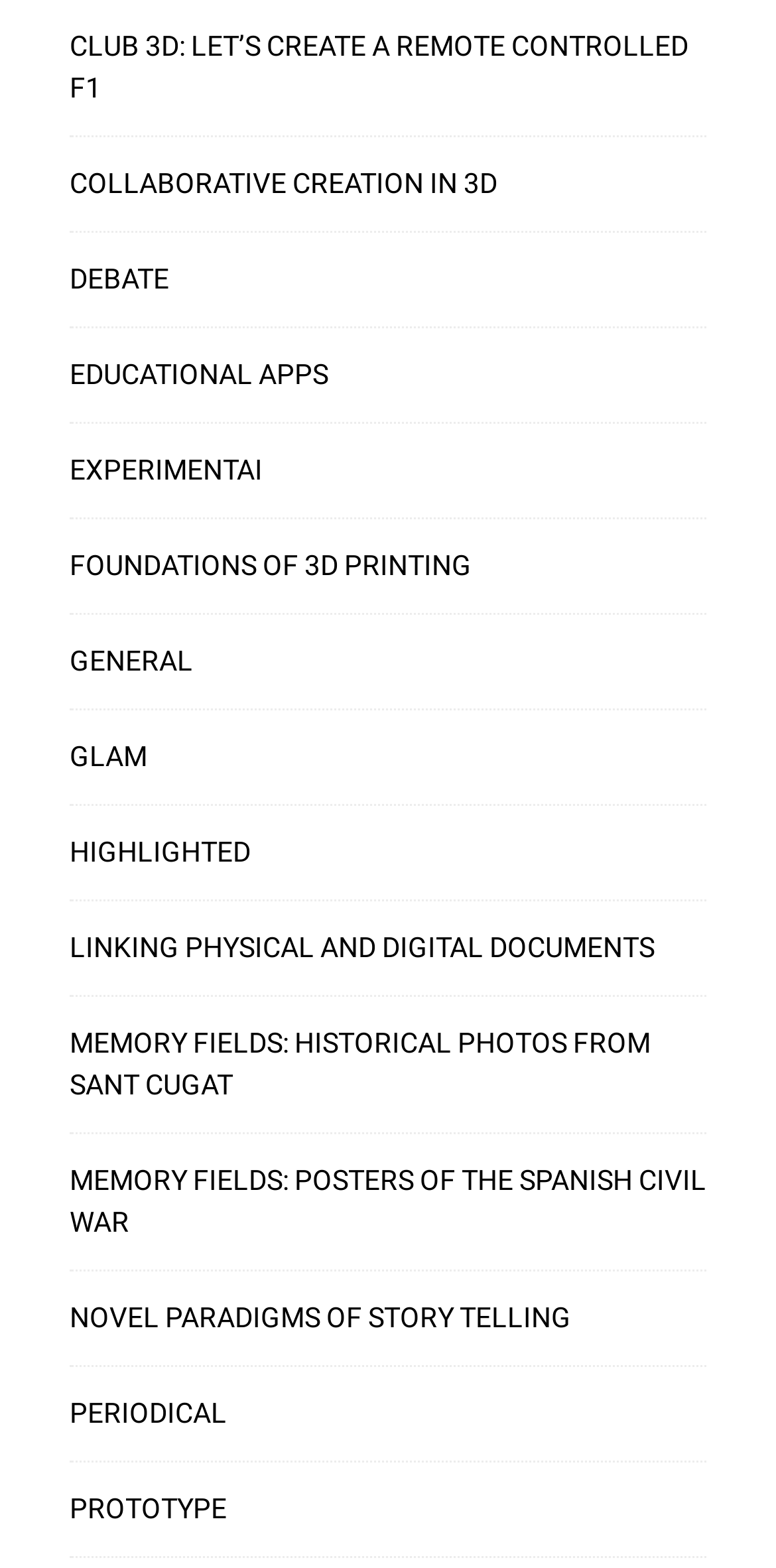Identify the bounding box coordinates of the clickable region to carry out the given instruction: "Explore CLUB 3D: LET’S CREATE A REMOTE CONTROLLED F1".

[0.09, 0.017, 0.91, 0.07]